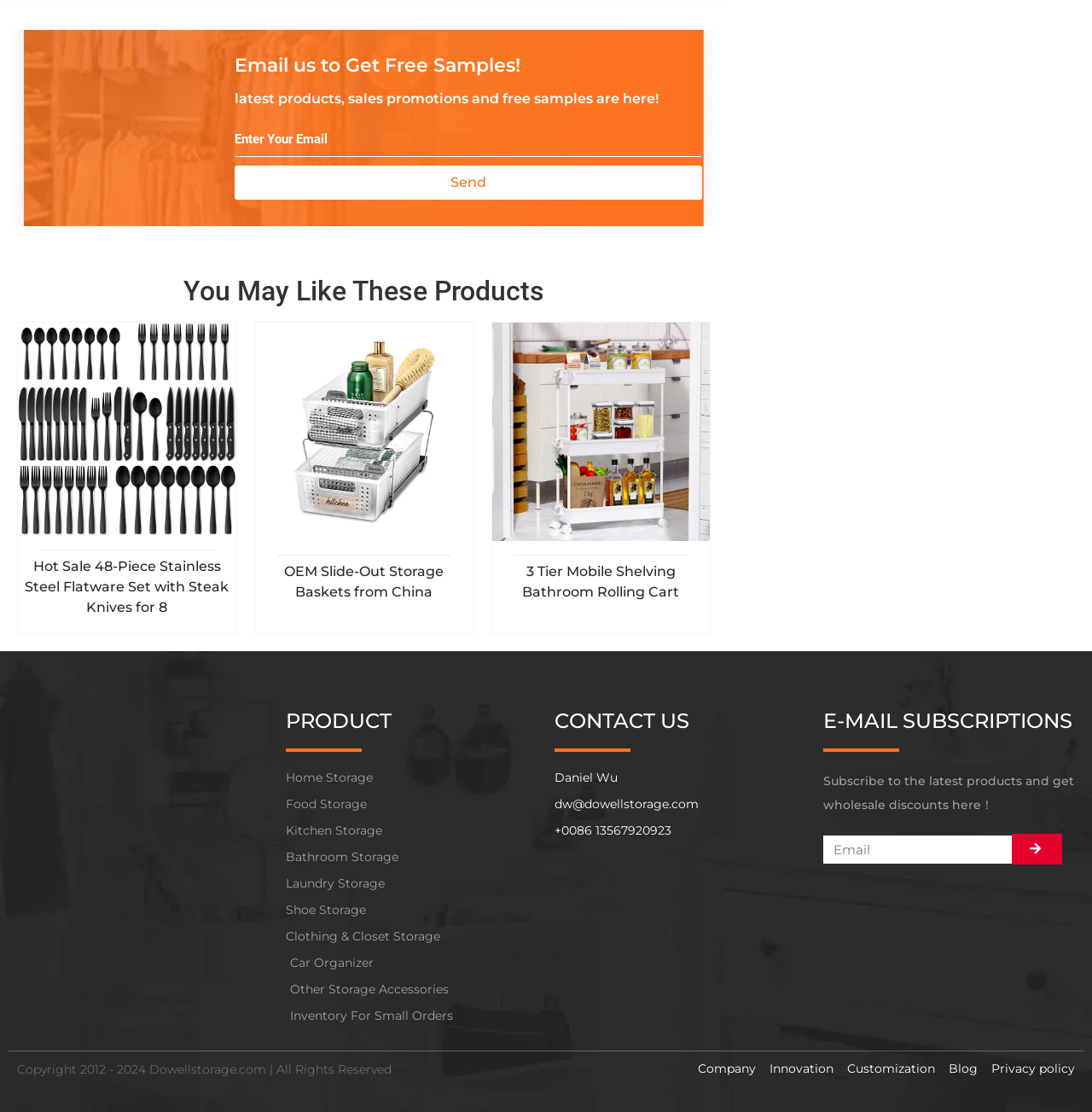Identify the bounding box of the UI component described as: "Privacy policy".

[0.908, 0.953, 0.984, 0.97]